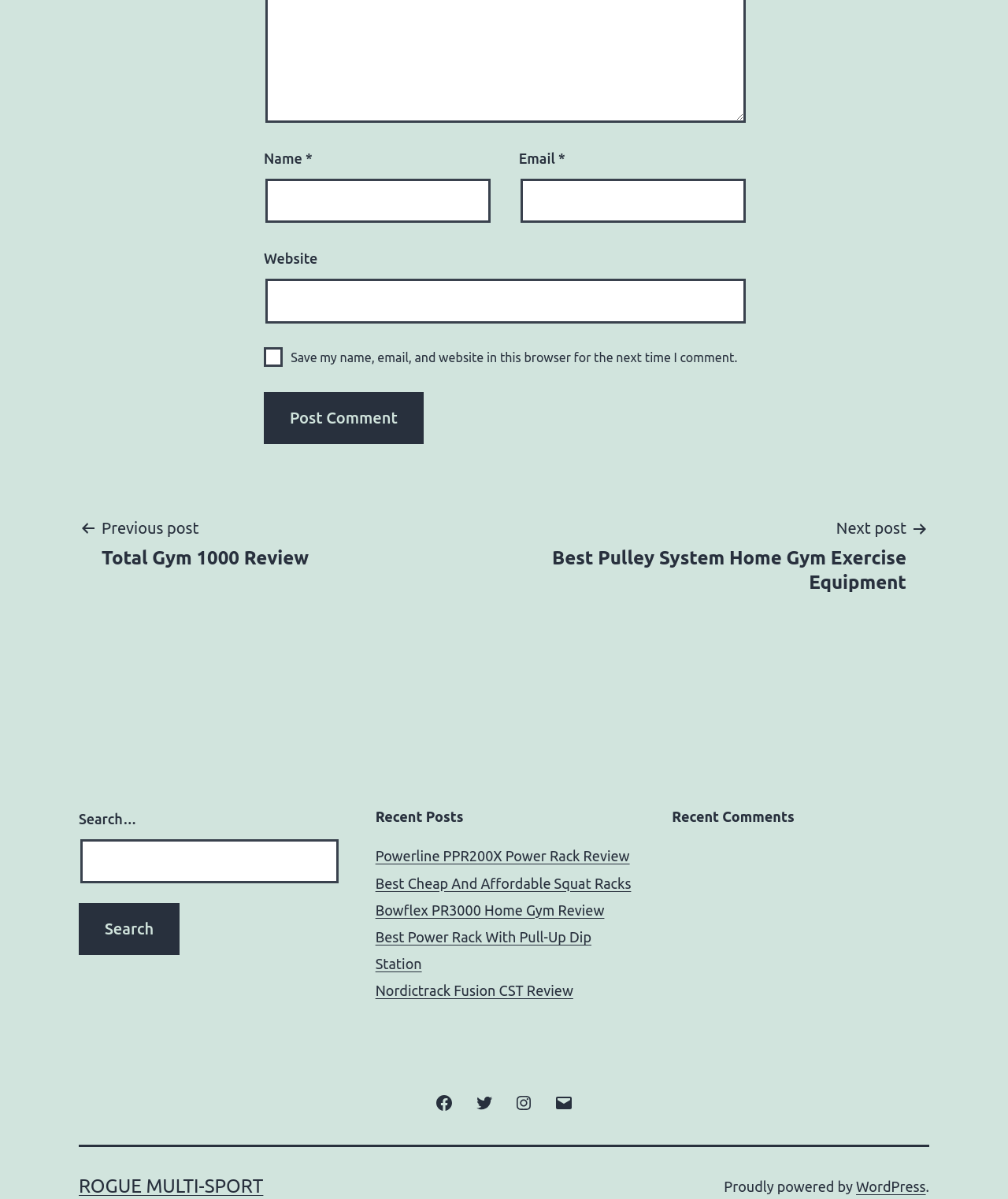Determine the bounding box coordinates of the clickable element to complete this instruction: "Go to the previous post". Provide the coordinates in the format of four float numbers between 0 and 1, [left, top, right, bottom].

[0.078, 0.429, 0.329, 0.475]